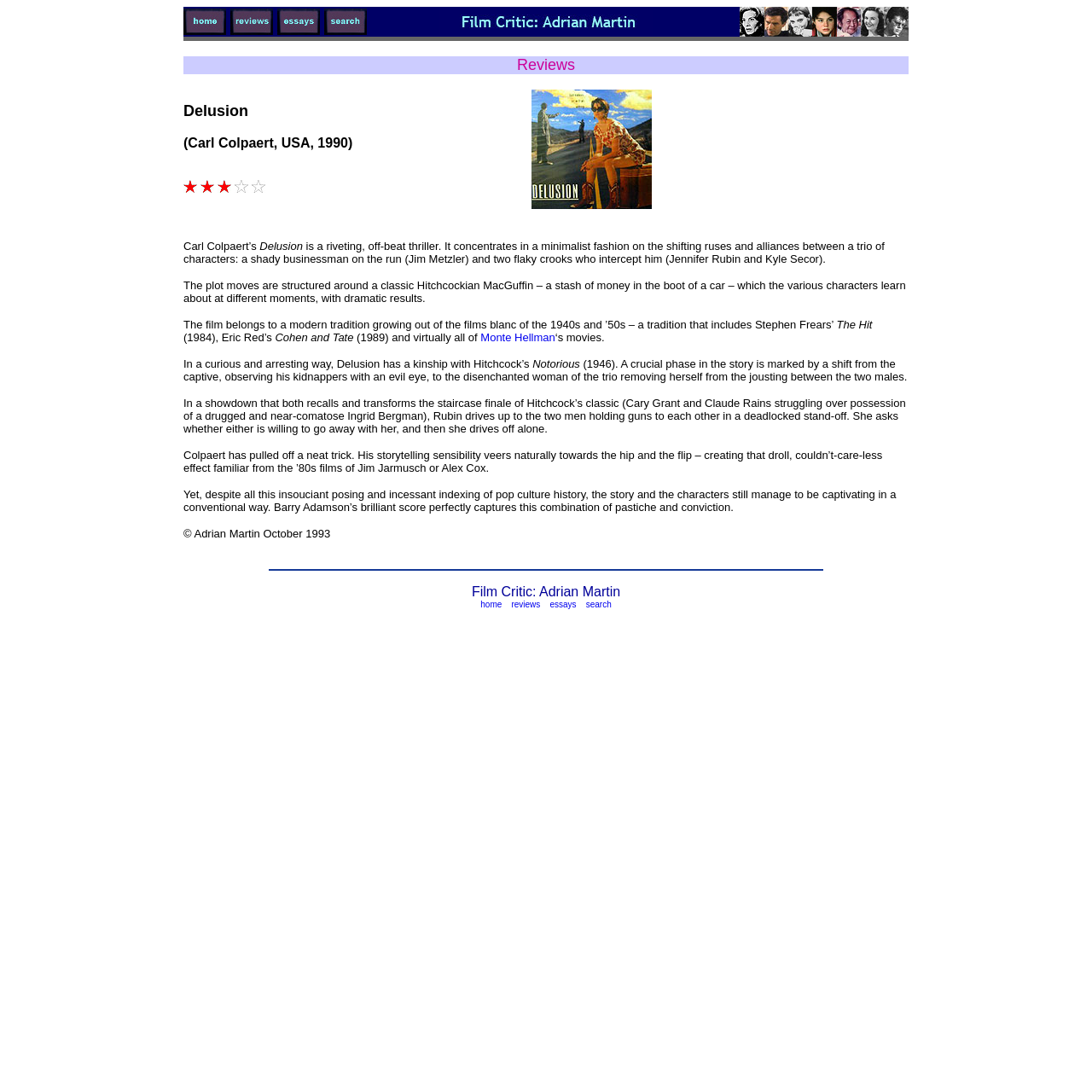Show the bounding box coordinates for the HTML element described as: "Monte Hellman".

[0.44, 0.303, 0.508, 0.315]